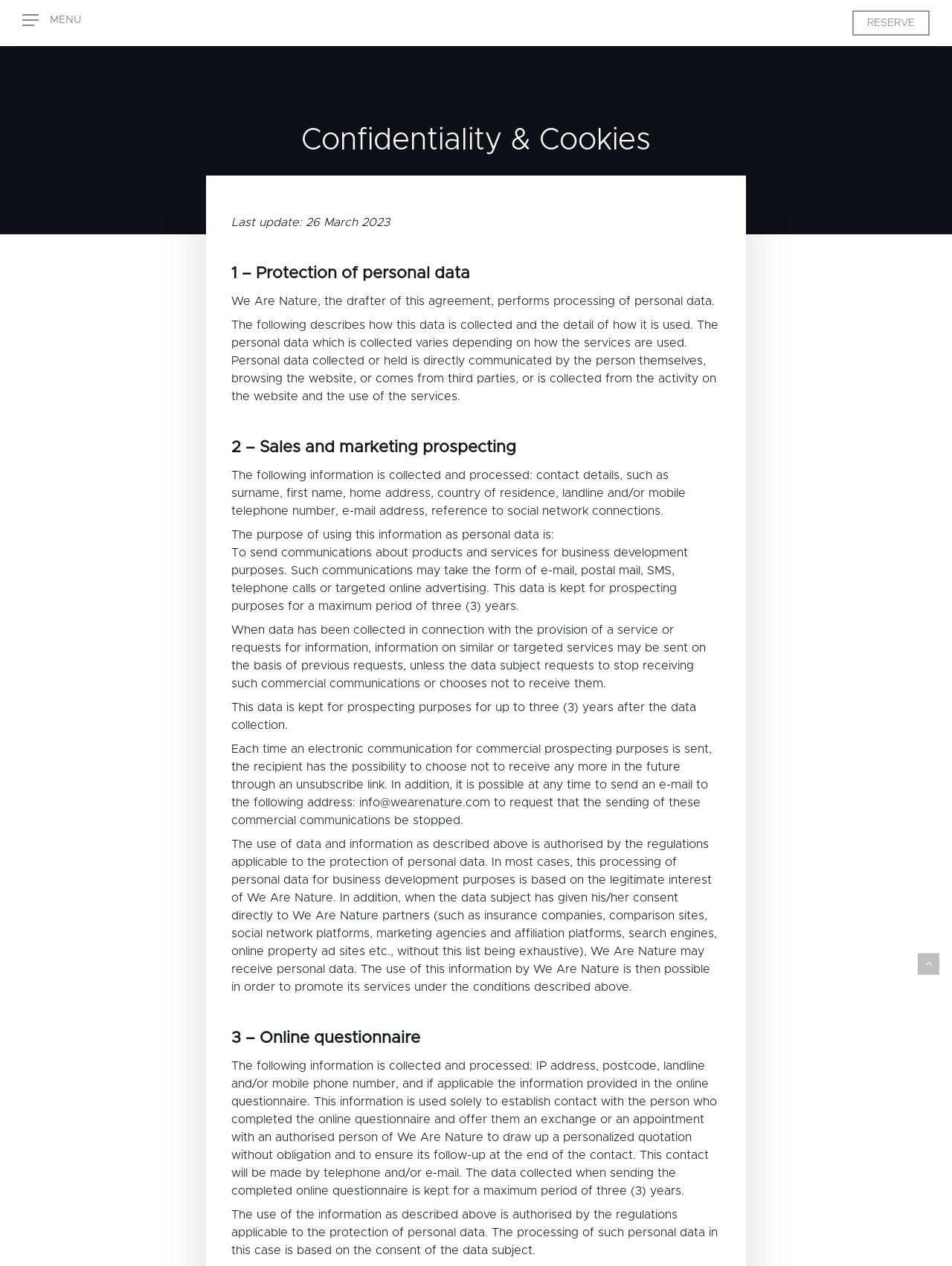Extract the main headline from the webpage and generate its text.

Confidentiality & Cookies